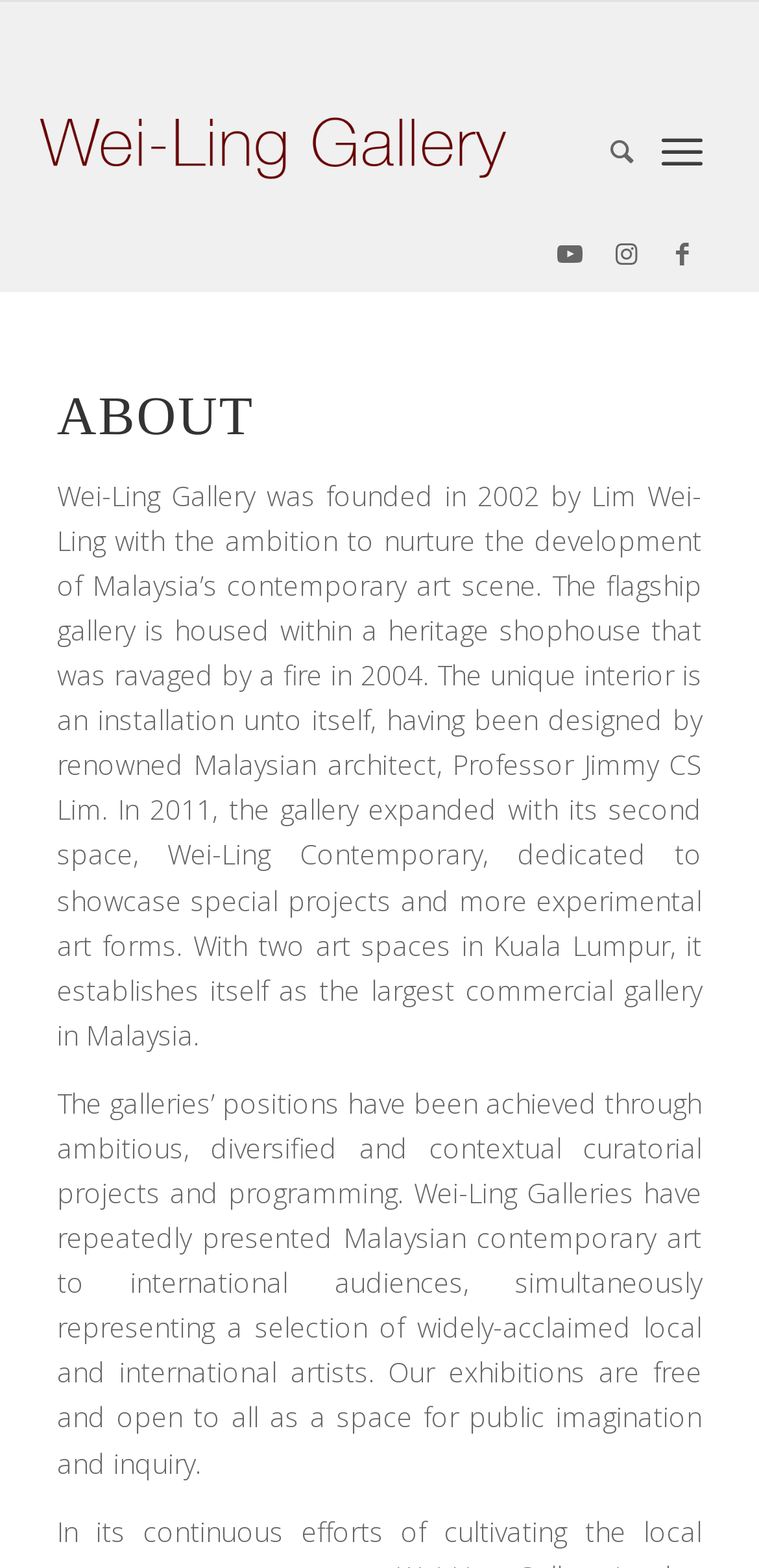Use a single word or phrase to answer this question: 
How many art spaces does the gallery have?

2